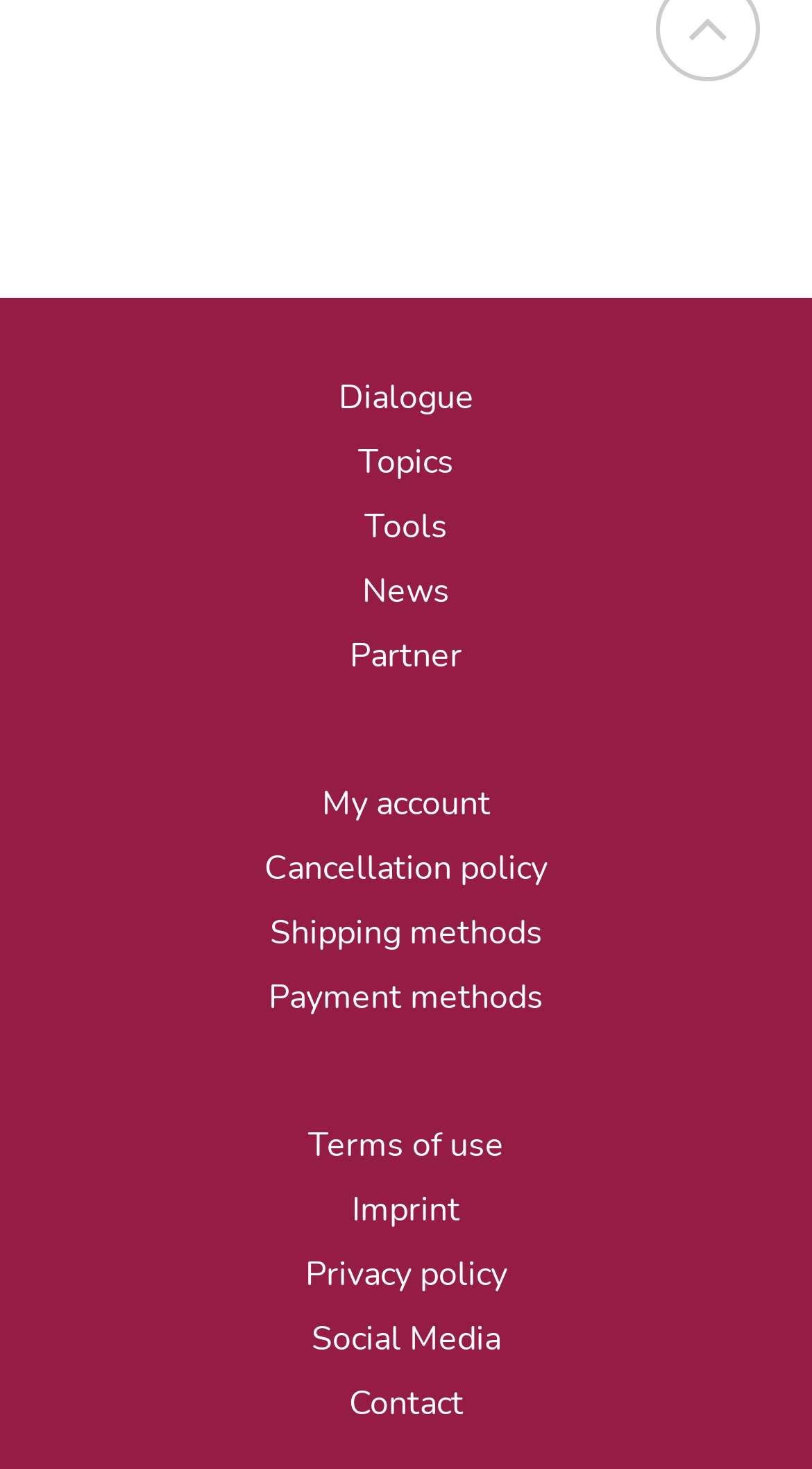Identify the bounding box coordinates for the element you need to click to achieve the following task: "Access my account". The coordinates must be four float values ranging from 0 to 1, formatted as [left, top, right, bottom].

[0.396, 0.531, 0.604, 0.562]